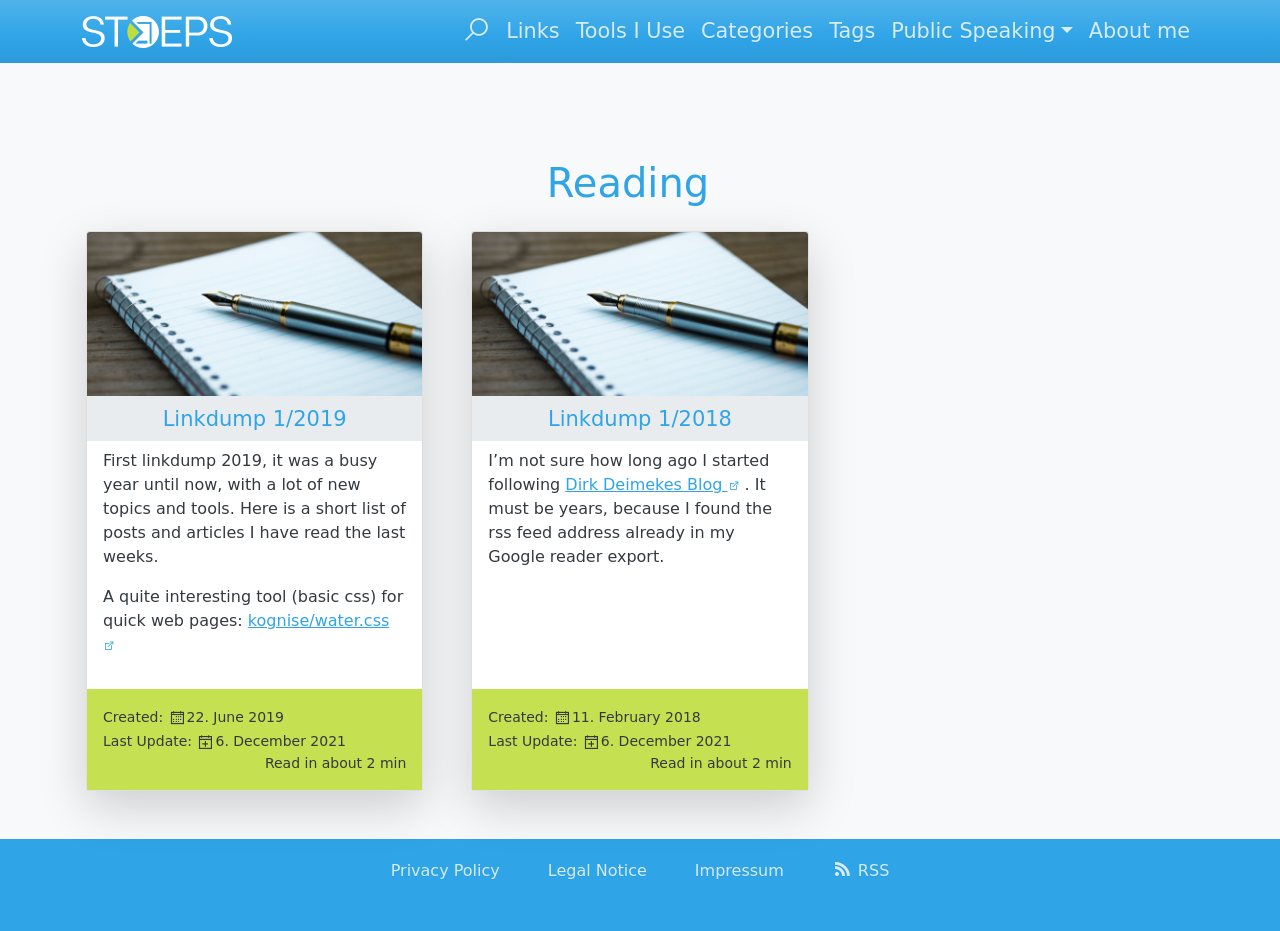Please specify the bounding box coordinates of the area that should be clicked to accomplish the following instruction: "Subscribe to the RSS feed". The coordinates should consist of four float numbers between 0 and 1, i.e., [left, top, right, bottom].

[0.644, 0.914, 0.701, 0.957]